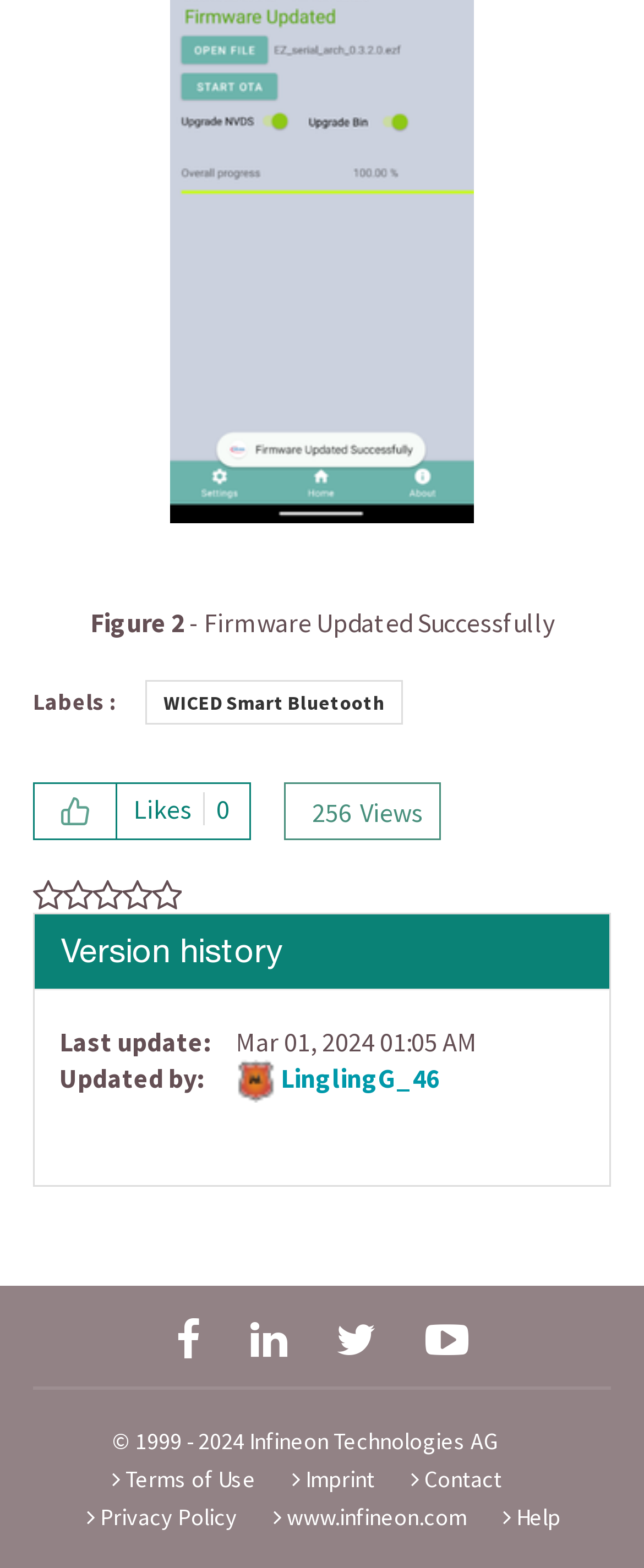Who updated the post last?
From the image, respond with a single word or phrase.

LinglingG_46